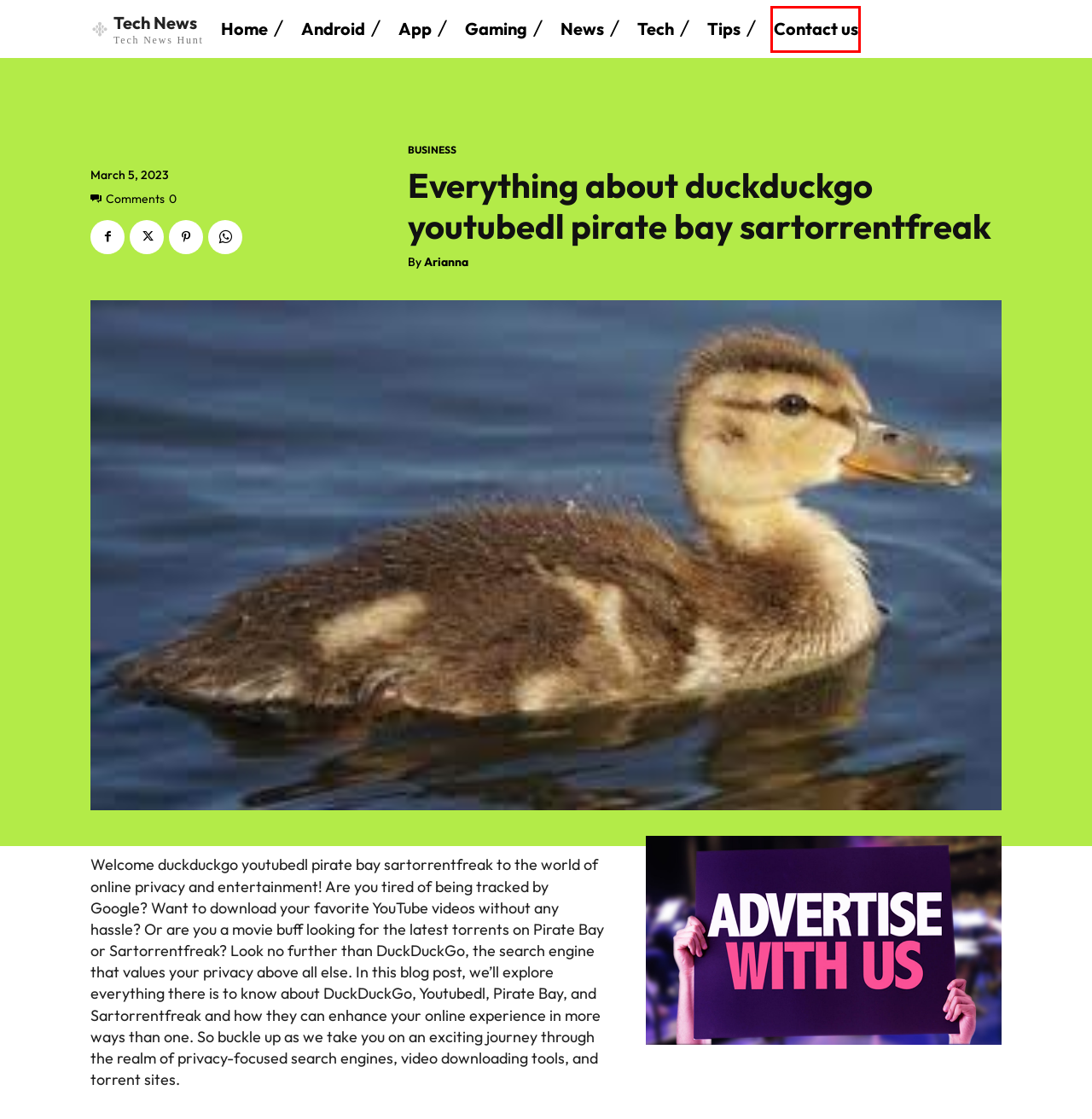Examine the screenshot of a webpage with a red bounding box around a specific UI element. Identify which webpage description best matches the new webpage that appears after clicking the element in the red bounding box. Here are the candidates:
A. Home - Tech News Hunt
B. News Archives - Tech News Hunt
C. Gaming Archives - Tech News Hunt
D. Arianna, Author at Tech News Hunt
E. Business Archives - Tech News Hunt
F. Android Archives - Tech News Hunt
G. Tips Archives - Tech News Hunt
H. Contact us - Tech News Hunt

H